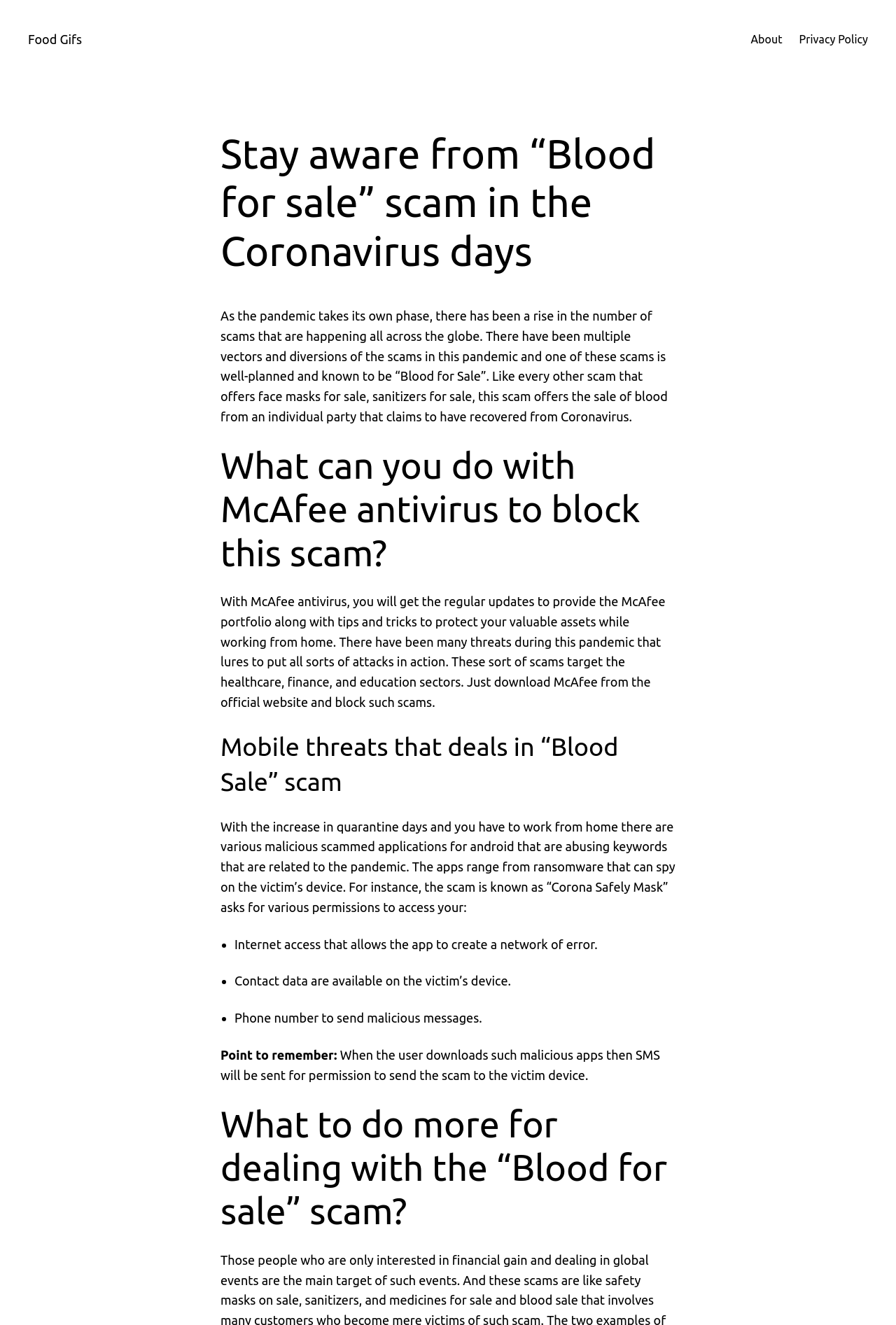Describe all the significant parts and information present on the webpage.

The webpage is about a scam related to the Coronavirus pandemic, specifically the "Blood for sale" scam. At the top, there is a link to "Food Gifs" on the left and links to "About" and "Privacy Policy" on the right. 

Below the links, there is a main heading that reads "Stay aware from “Blood for sale” scam in the Coronavirus days". 

Underneath the main heading, there is a block of text that explains the scam, stating that it is a well-planned scam that offers the sale of blood from an individual who claims to have recovered from Coronavirus. 

Following this text, there is a subheading that asks "What can you do with McAfee antivirus to block this scam?" Below this subheading, there is a paragraph of text that explains how McAfee antivirus can provide regular updates and tips to protect against scams like this one. 

Next, there is another subheading that discusses "Mobile threats that deals in “Blood Sale” scam". This section explains that there are malicious apps for Android that are abusing keywords related to the pandemic, and provides examples of the types of permissions these apps ask for. 

Below this section, there is a list of bullet points that outlines the types of permissions these malicious apps ask for, including internet access, contact data, and phone numbers. 

Finally, there is a blockquote that provides a "Point to remember" about these malicious apps, and a final subheading that asks "What to do more for dealing with the “Blood for sale” scam?"